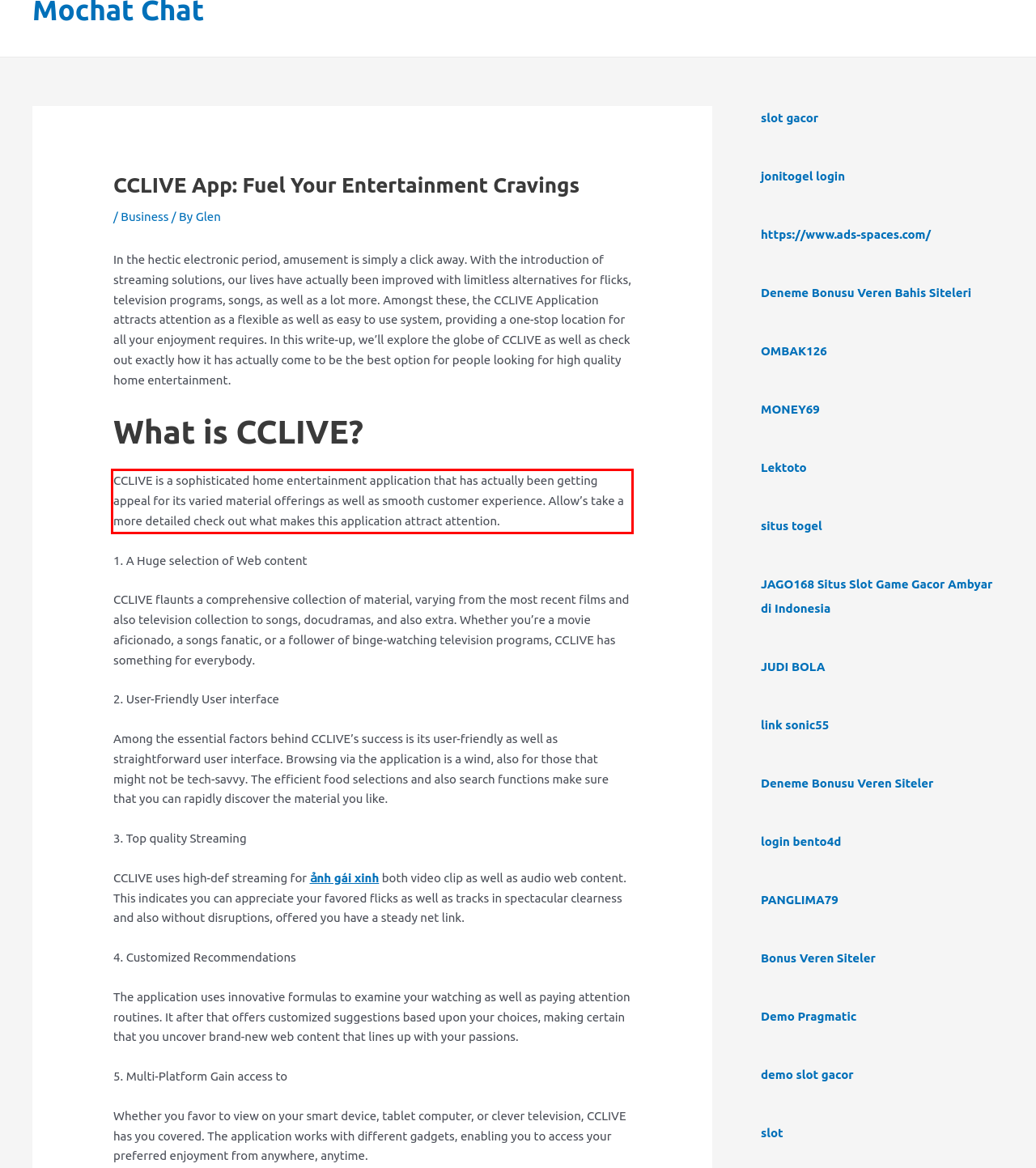Using OCR, extract the text content found within the red bounding box in the given webpage screenshot.

CCLIVE is a sophisticated home entertainment application that has actually been getting appeal for its varied material offerings as well as smooth customer experience. Allow’s take a more detailed check out what makes this application attract attention.